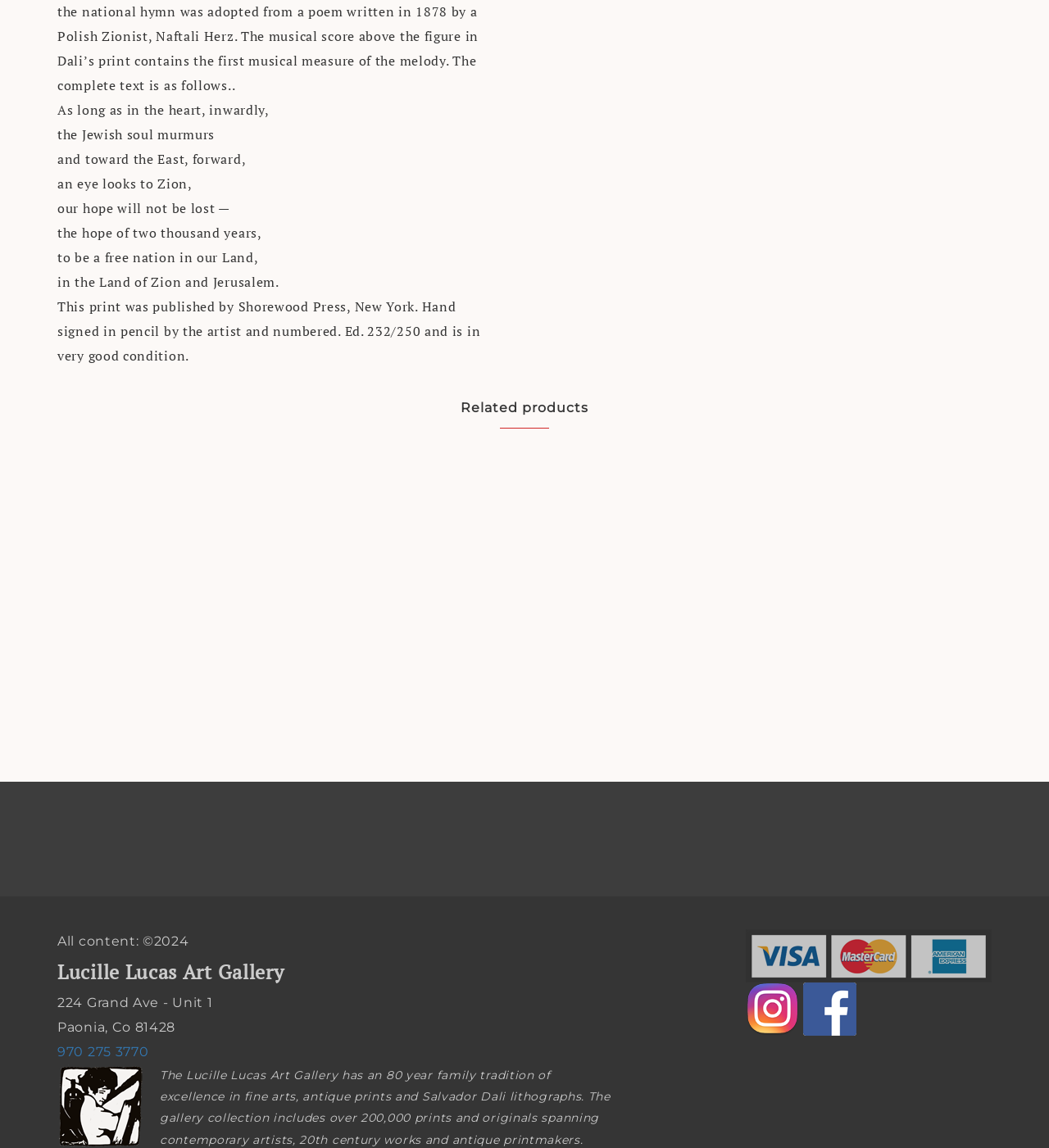Please predict the bounding box coordinates (top-left x, top-left y, bottom-right x, bottom-right y) for the UI element in the screenshot that fits the description: parent_node: Artist: Dali, Salvador

[0.056, 0.408, 0.249, 0.615]